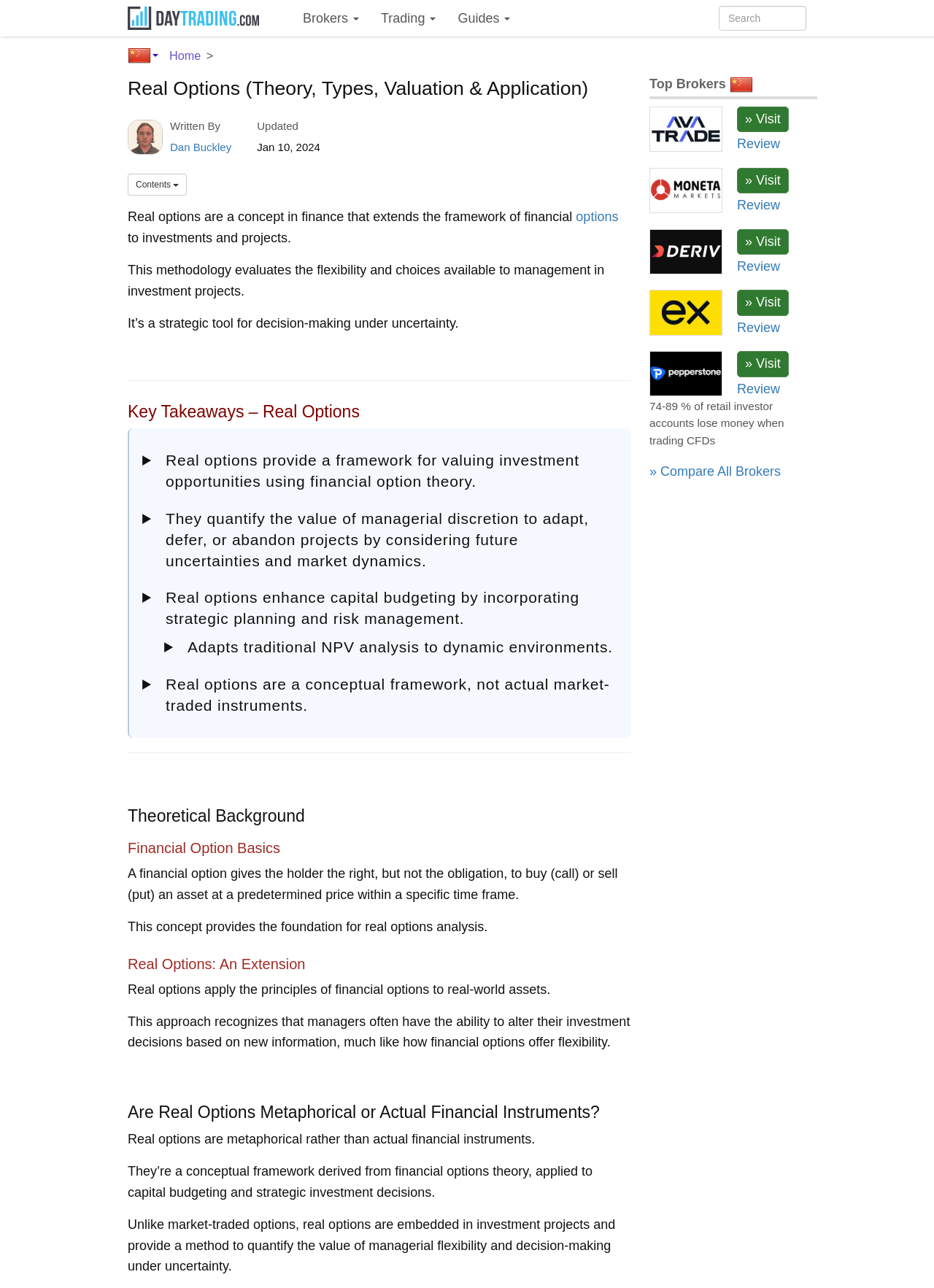Provide a brief response to the question below using one word or phrase:
What is the concept that extends the framework of financial options to investments and projects?

Real options